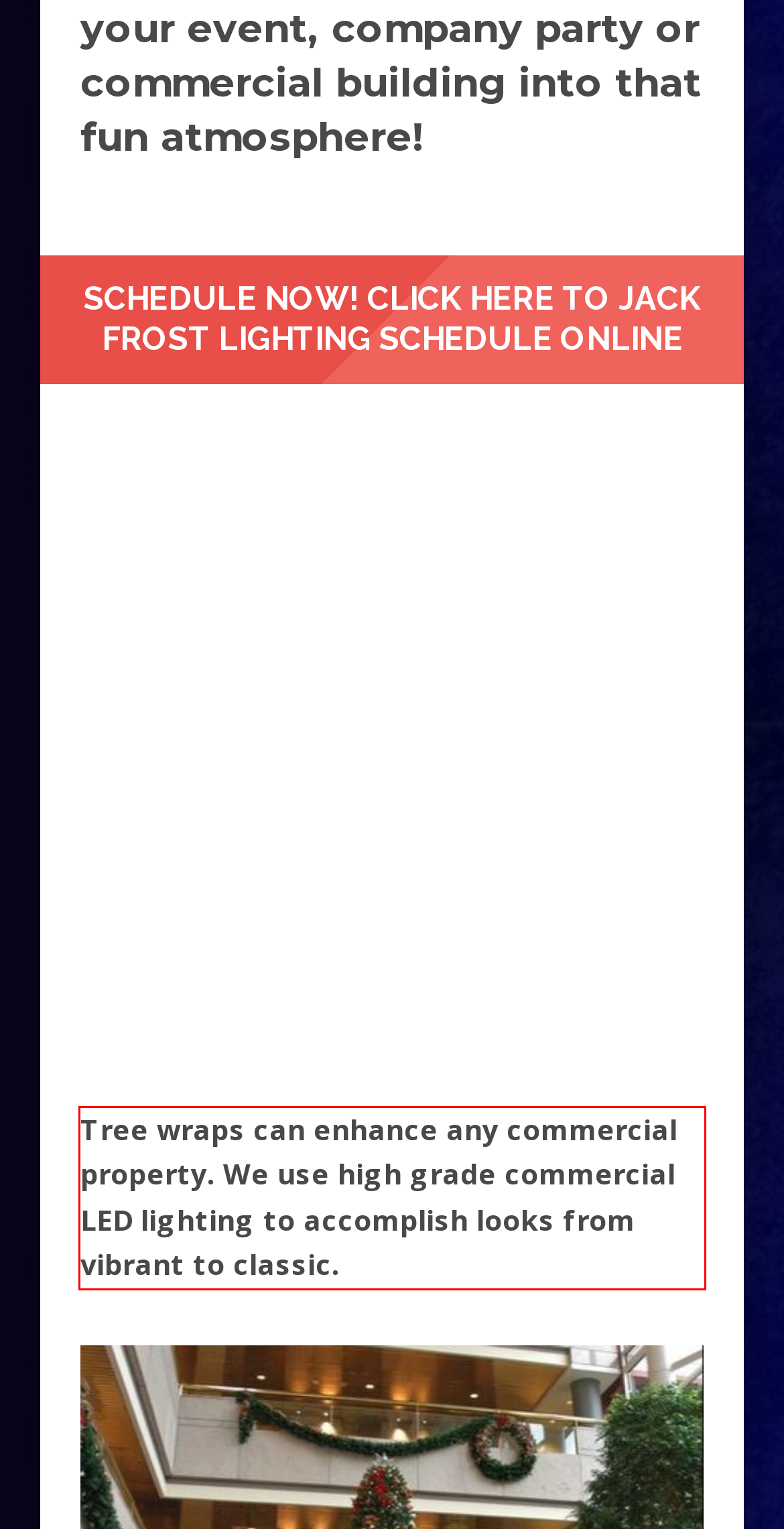You are given a screenshot with a red rectangle. Identify and extract the text within this red bounding box using OCR.

Tree wraps can enhance any commercial property. We use high grade commercial LED lighting to accomplish looks from vibrant to classic.